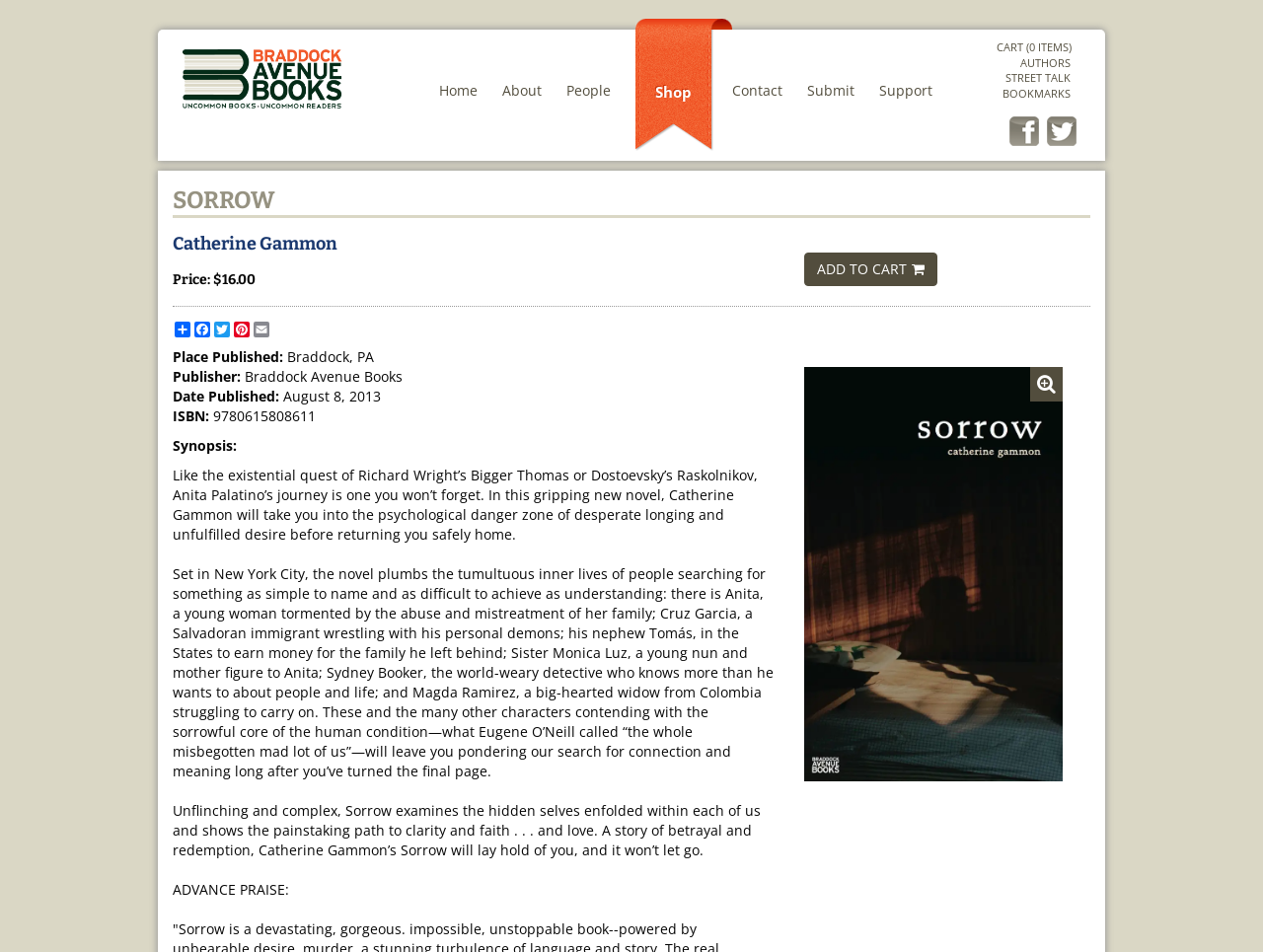Please locate the clickable area by providing the bounding box coordinates to follow this instruction: "Add the book to cart".

[0.637, 0.265, 0.742, 0.301]